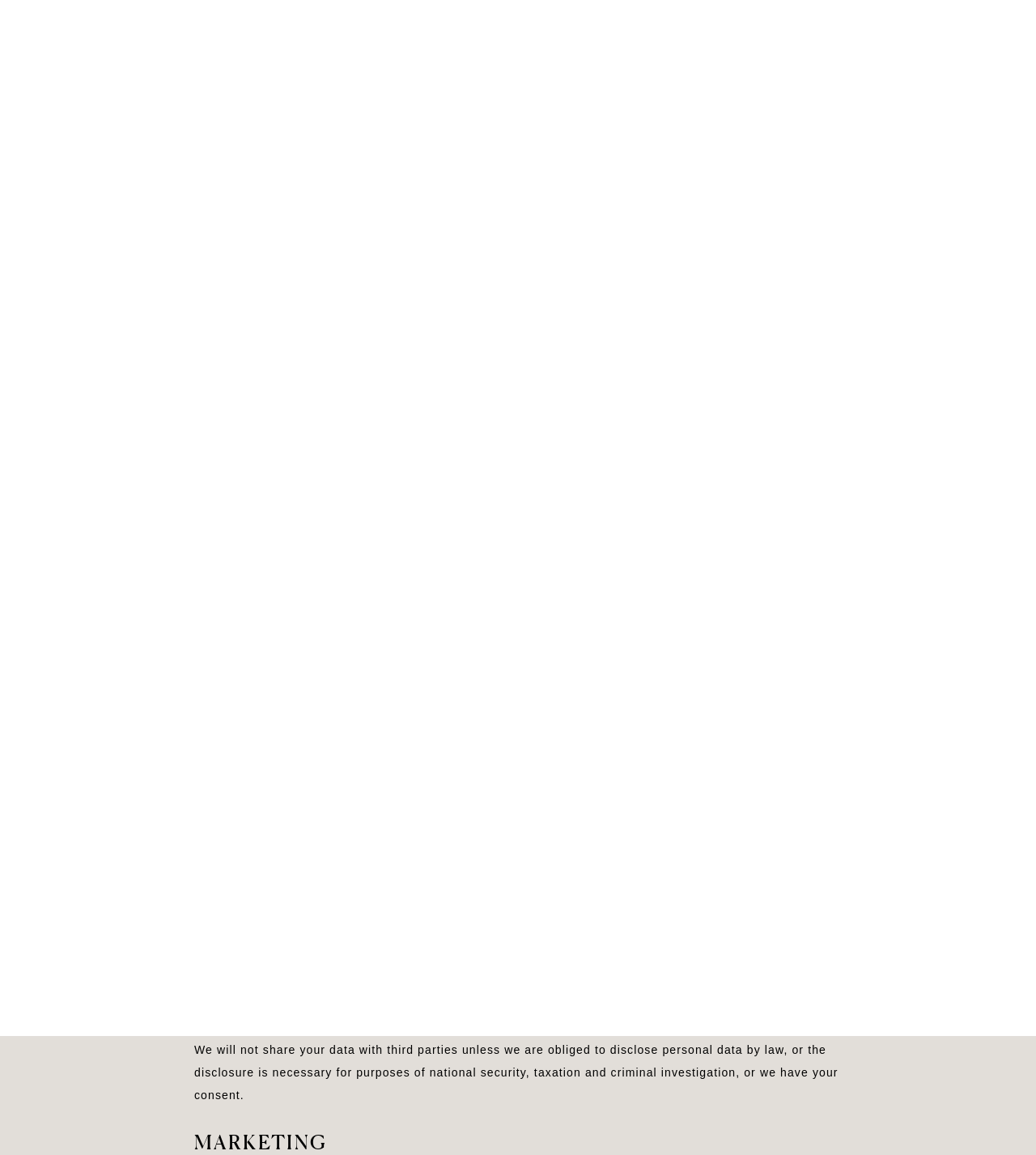What type of information is collected by the website's web servers?
Based on the image, answer the question with a single word or brief phrase.

IP/Internet address